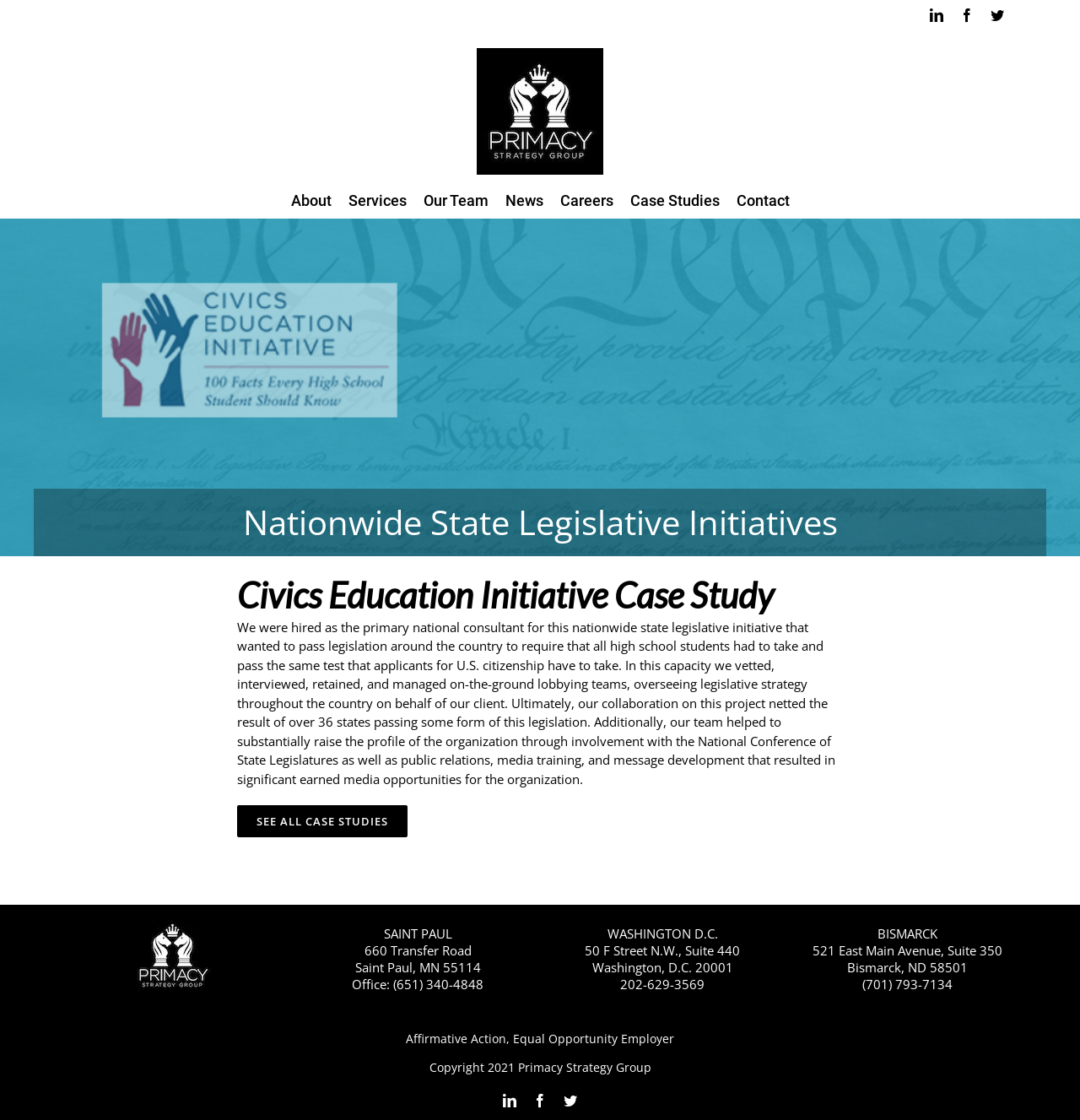Identify the bounding box of the UI element that matches this description: "Our Team".

[0.392, 0.164, 0.452, 0.194]